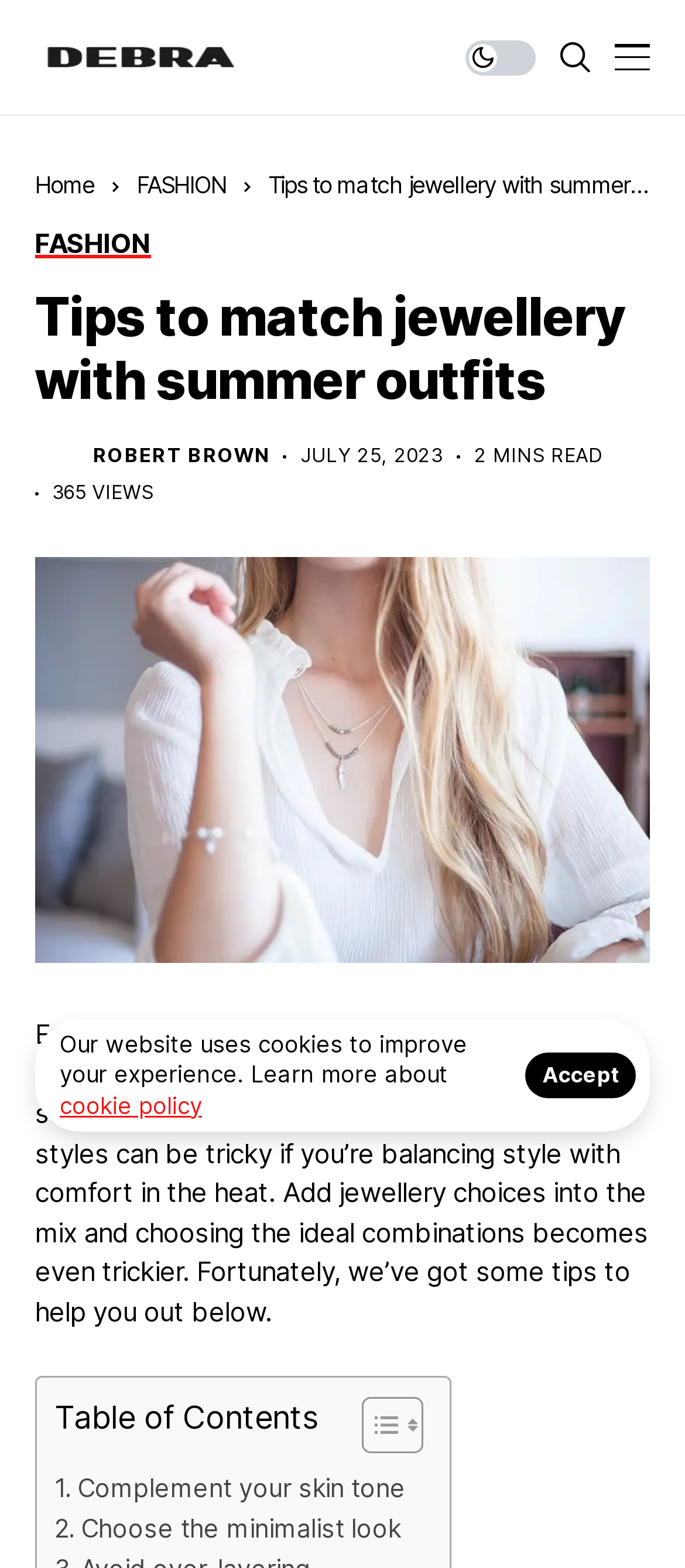What is the topic of the article?
Please answer the question as detailed as possible based on the image.

The topic of the article can be determined by reading the heading 'Tips to match jewellery with summer outfits' and the introductory paragraph that discusses the challenges of finding the right styles in summer.